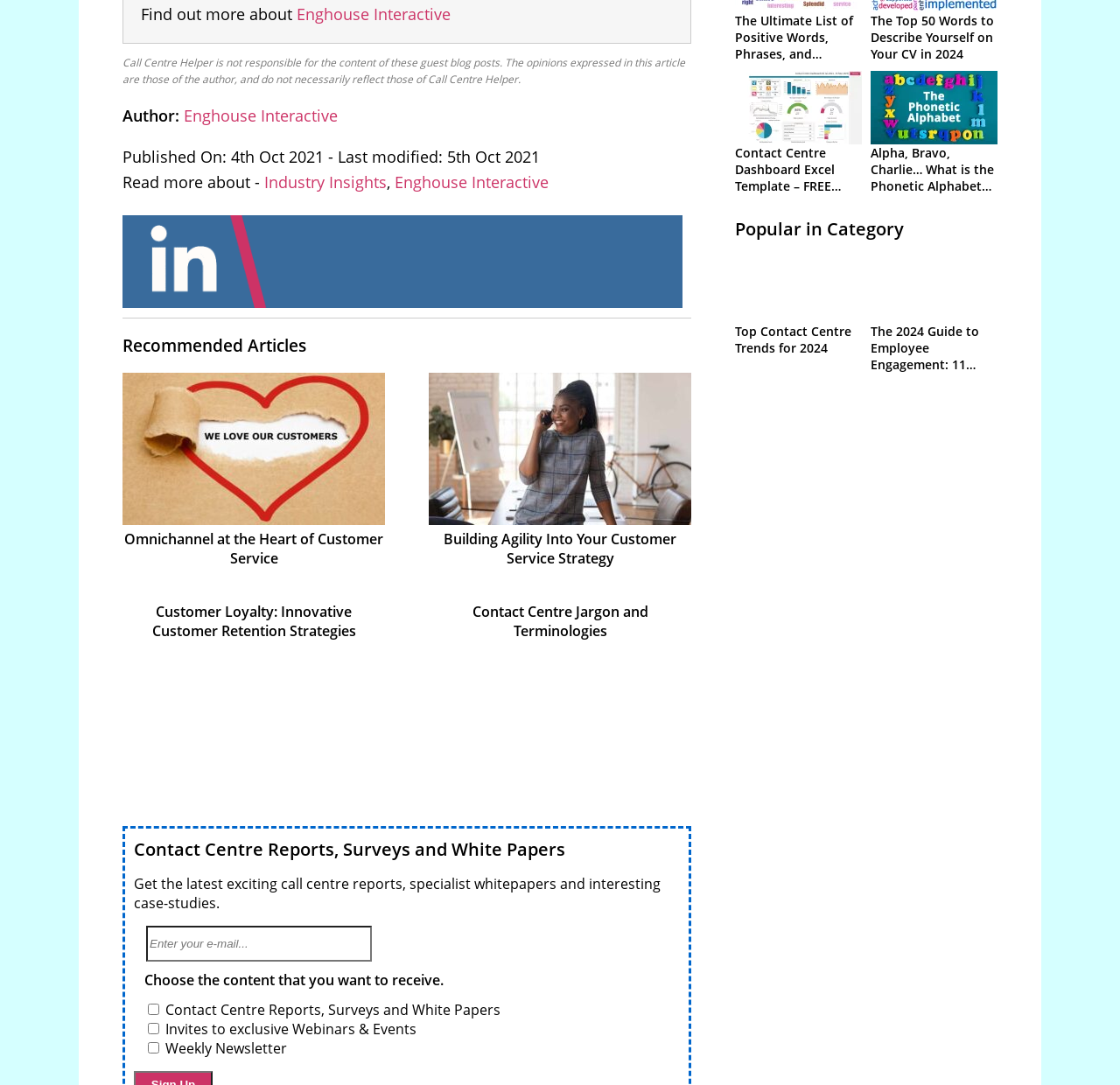Pinpoint the bounding box coordinates of the clickable area needed to execute the instruction: "Get the latest call centre reports". The coordinates should be specified as four float numbers between 0 and 1, i.e., [left, top, right, bottom].

[0.12, 0.772, 0.505, 0.794]